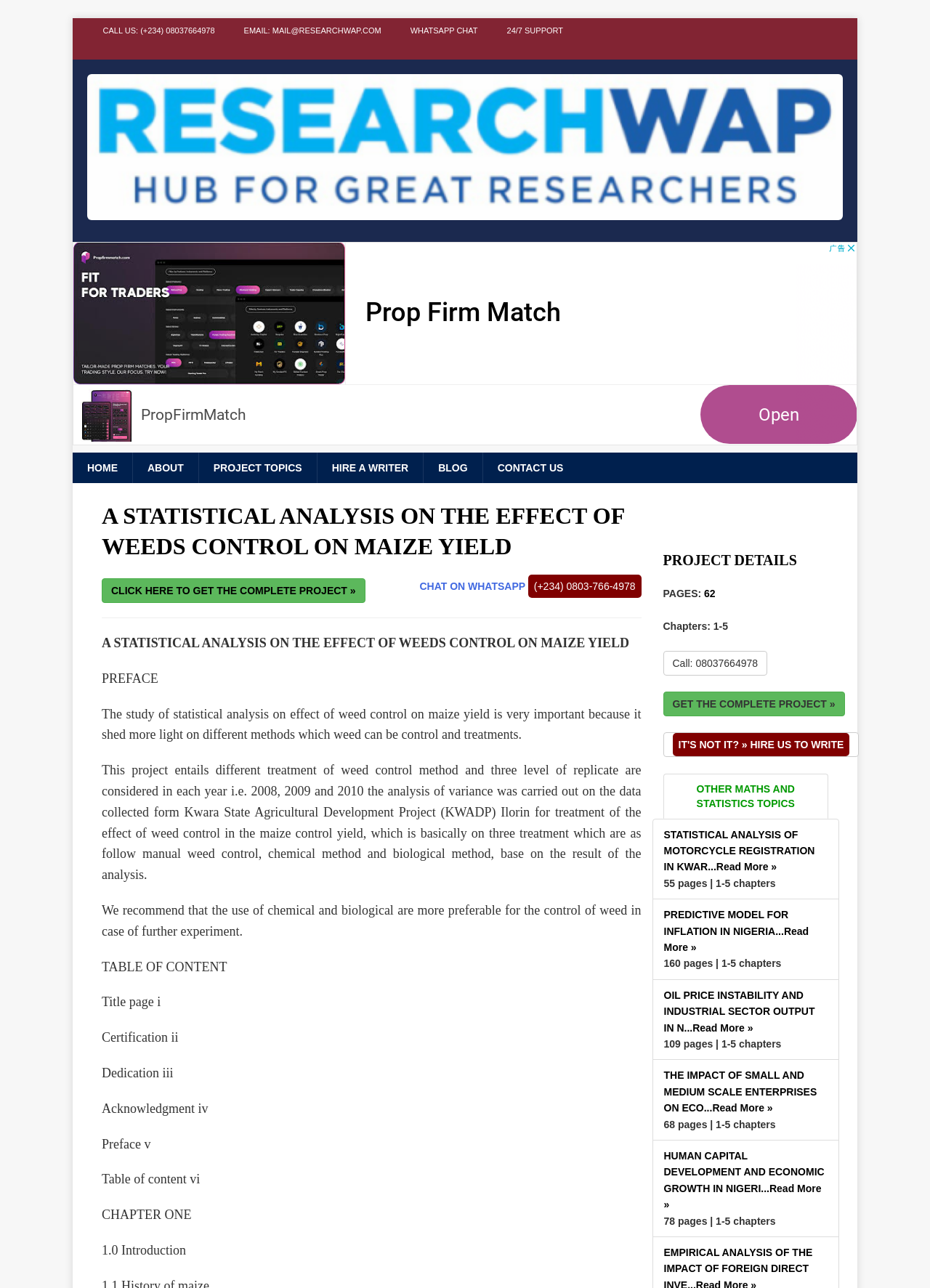Determine the bounding box coordinates for the UI element described. Format the coordinates as (top-left x, top-left y, bottom-right x, bottom-right y) and ensure all values are between 0 and 1. Element description: aria-label="Advertisement" name="aswift_1" title="Advertisement"

[0.078, 0.188, 0.922, 0.346]